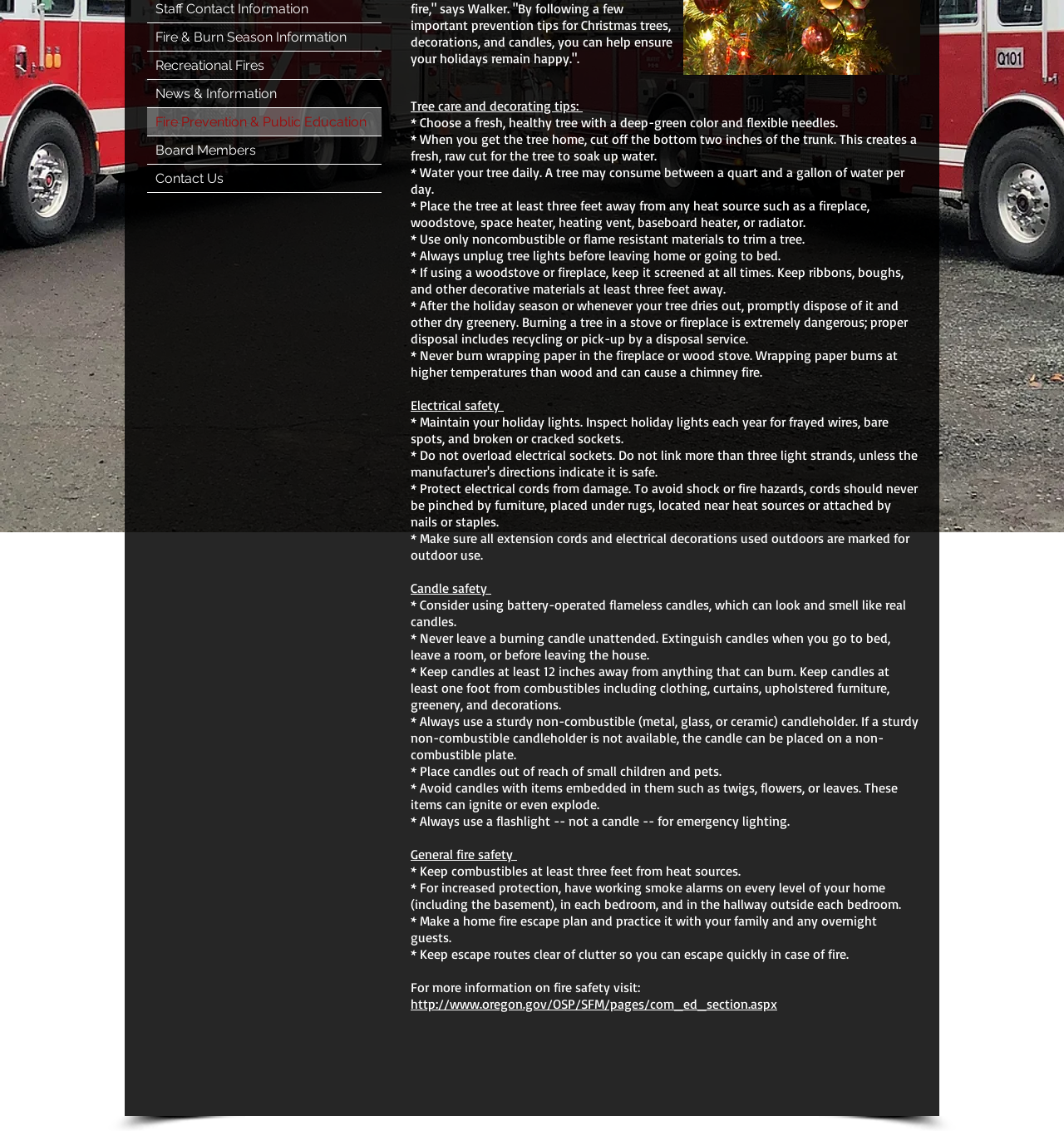Using the format (top-left x, top-left y, bottom-right x, bottom-right y), provide the bounding box coordinates for the described UI element. All values should be floating point numbers between 0 and 1: Fire Prevention & Public Education

[0.138, 0.096, 0.359, 0.12]